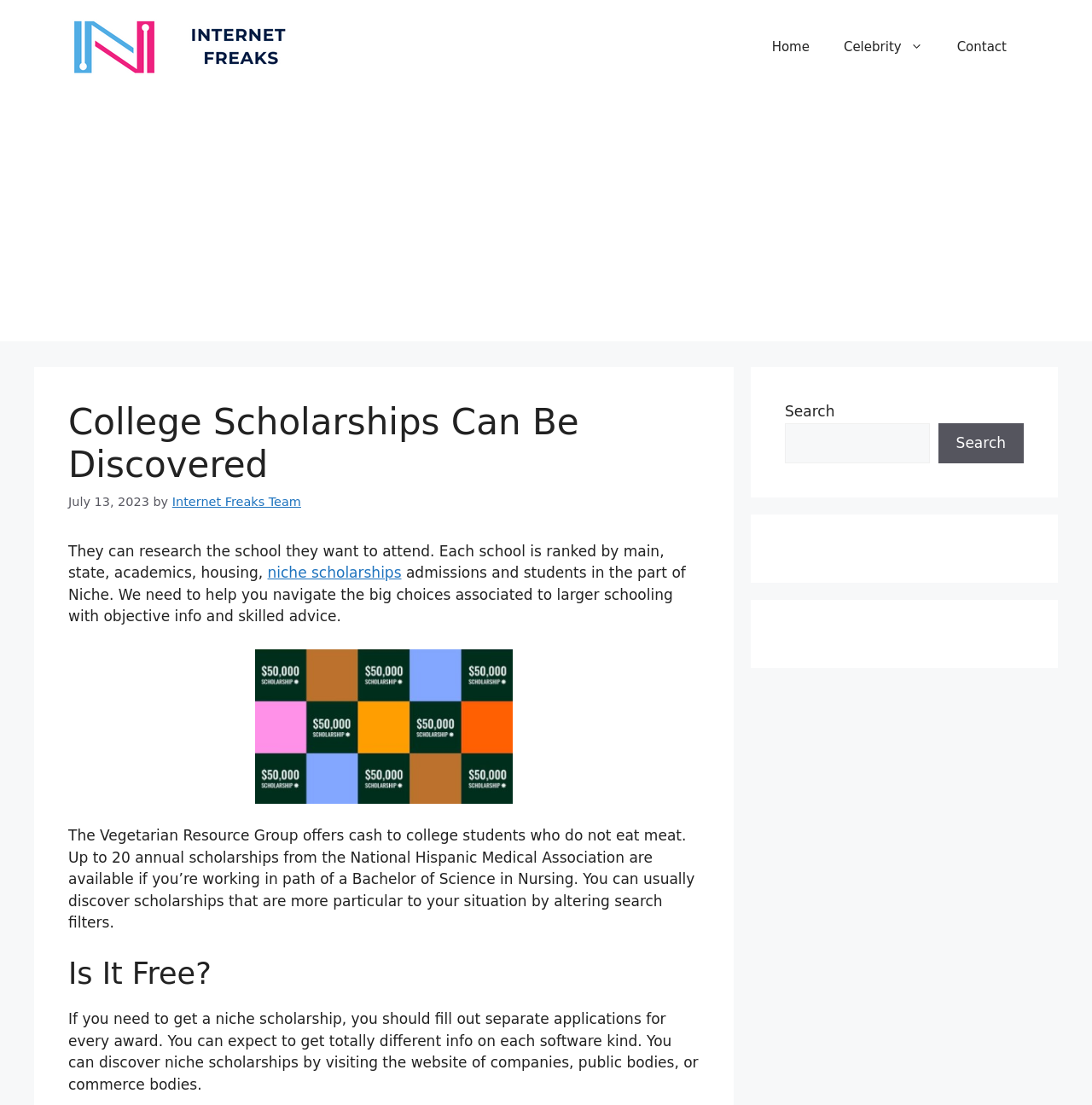Give a short answer using one word or phrase for the question:
How do users find niche scholarships?

By visiting company websites